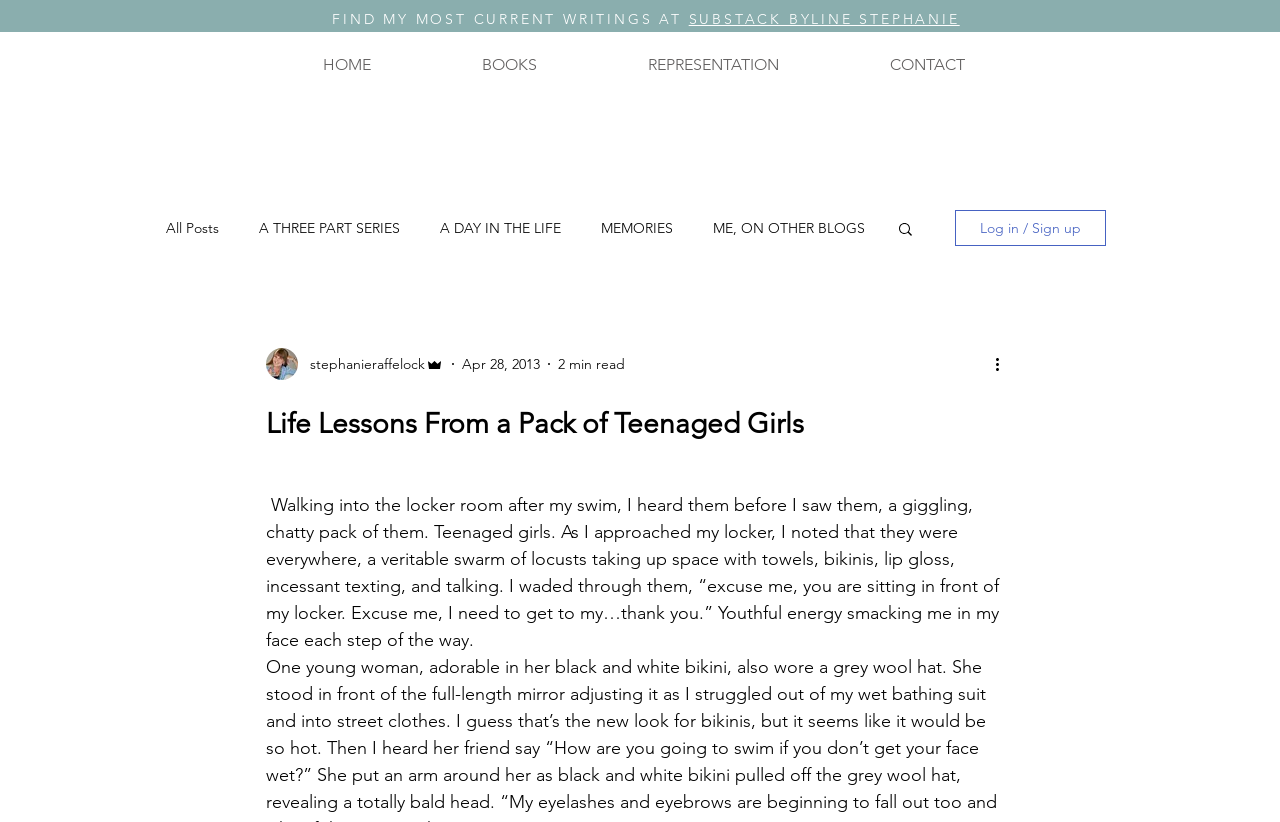How many minutes does it take to read the latest article?
Utilize the image to construct a detailed and well-explained answer.

The reading time of the latest article is indicated as '2 min read' below the article's title, suggesting that it takes approximately 2 minutes to read the article.